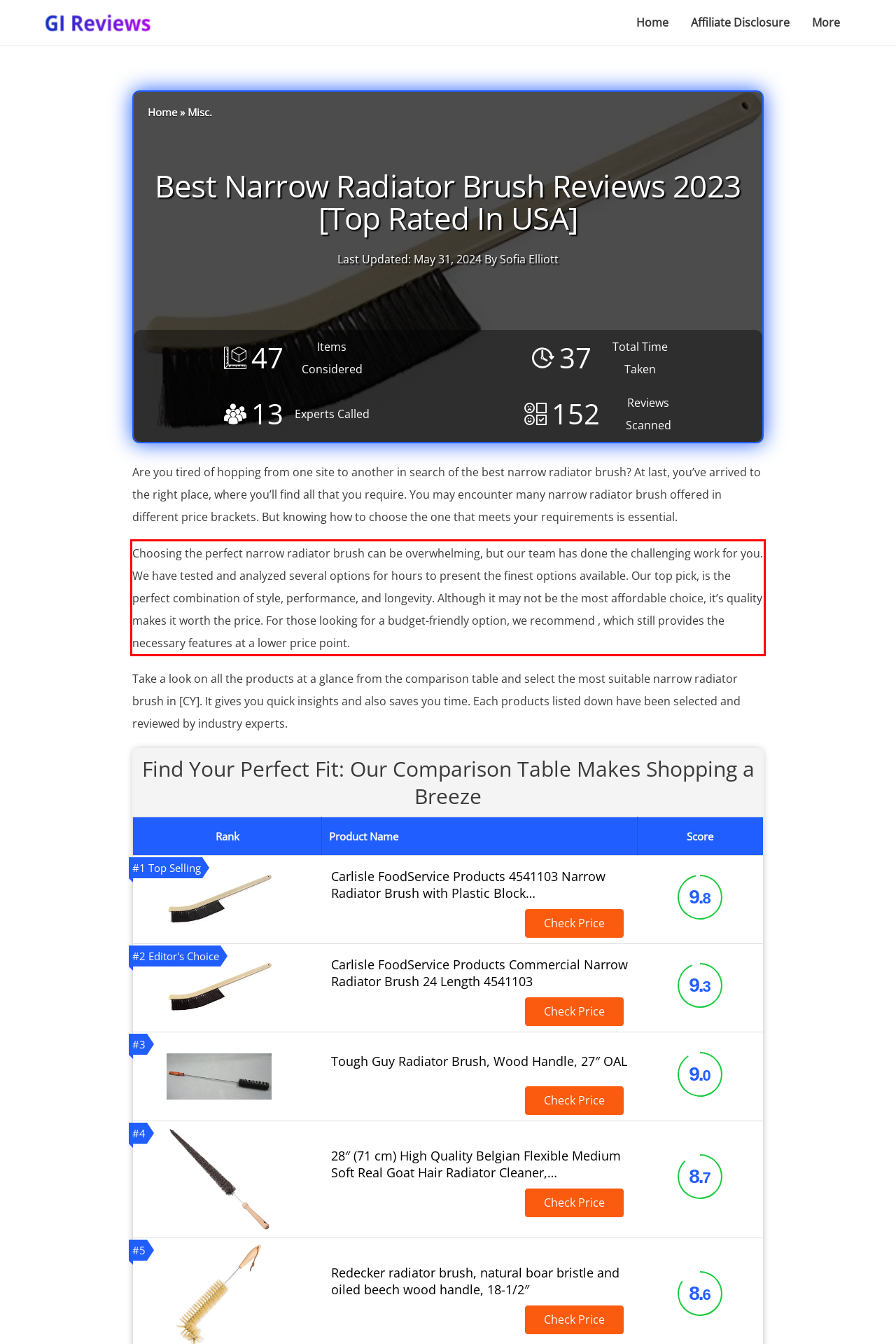Given the screenshot of the webpage, identify the red bounding box, and recognize the text content inside that red bounding box.

Choosing the perfect narrow radiator brush can be overwhelming, but our team has done the challenging work for you. We have tested and analyzed several options for hours to present the finest options available. Our top pick, is the perfect combination of style, performance, and longevity. Although it may not be the most affordable choice, it’s quality makes it worth the price. For those looking for a budget-friendly option, we recommend , which still provides the necessary features at a lower price point.